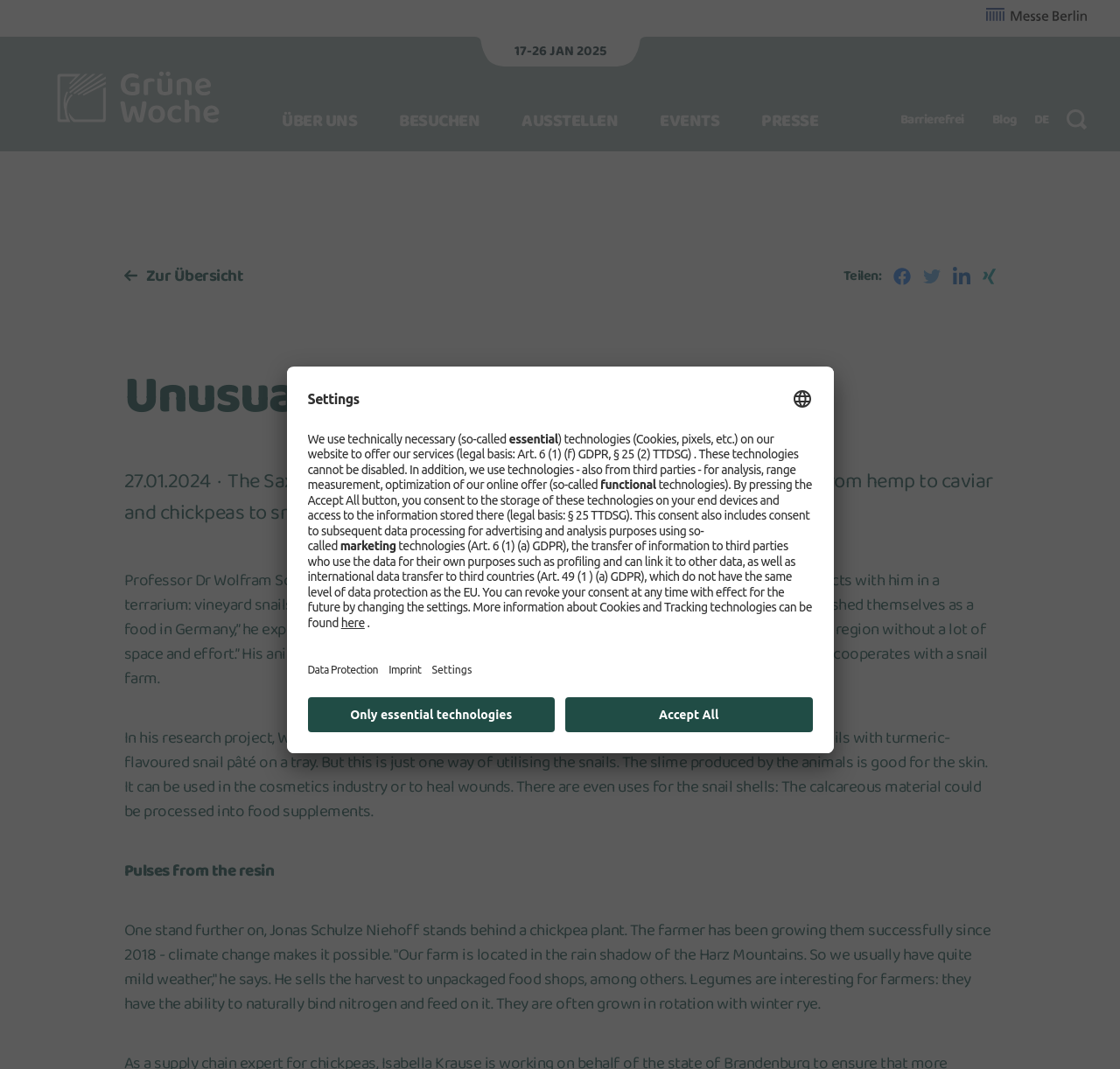Using the image as a reference, answer the following question in as much detail as possible:
What is the date of the event?

I found the date of the event by looking at the StaticText element with the text '17-26 JAN 2025' which is located below the 'Datum der Veranstaltung' label.